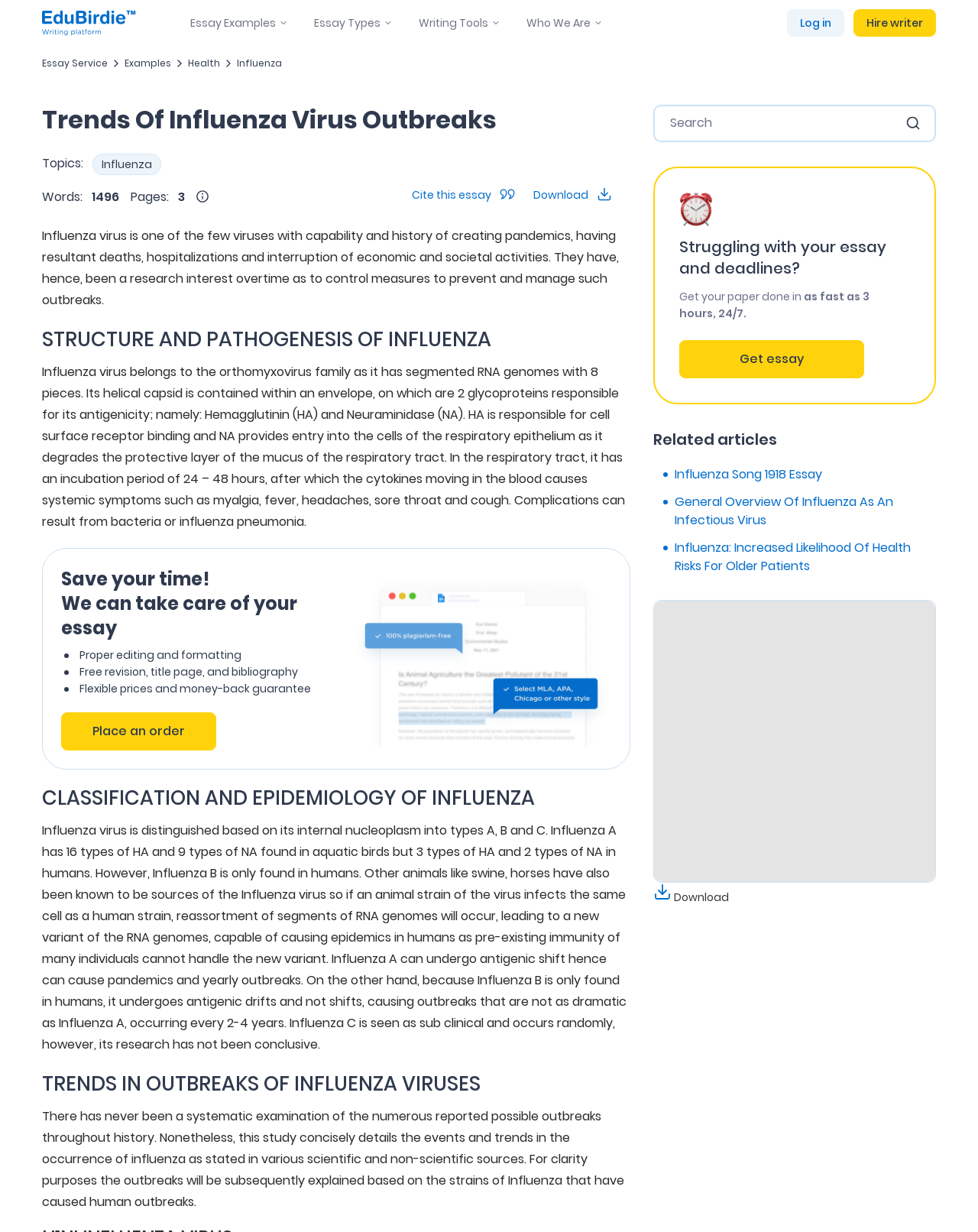Locate the bounding box coordinates of the element that needs to be clicked to carry out the instruction: "Search for essays". The coordinates should be given as four float numbers ranging from 0 to 1, i.e., [left, top, right, bottom].

[0.647, 0.007, 0.795, 0.03]